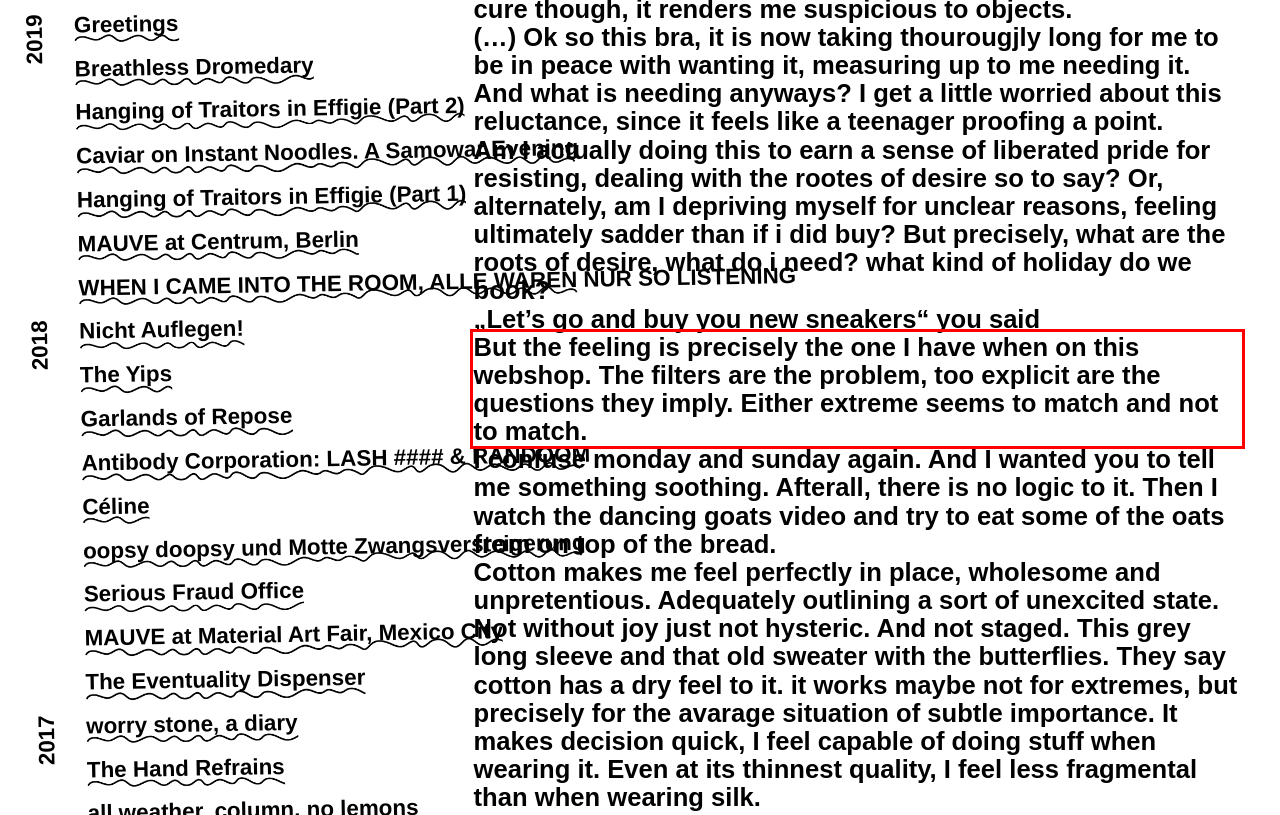Using the provided screenshot of a webpage, recognize and generate the text found within the red rectangle bounding box.

But the feeling is precisely the one I have when on this webshop. The filters are the problem, too explicit are the questions they imply. Either extreme seems to match and not to match.